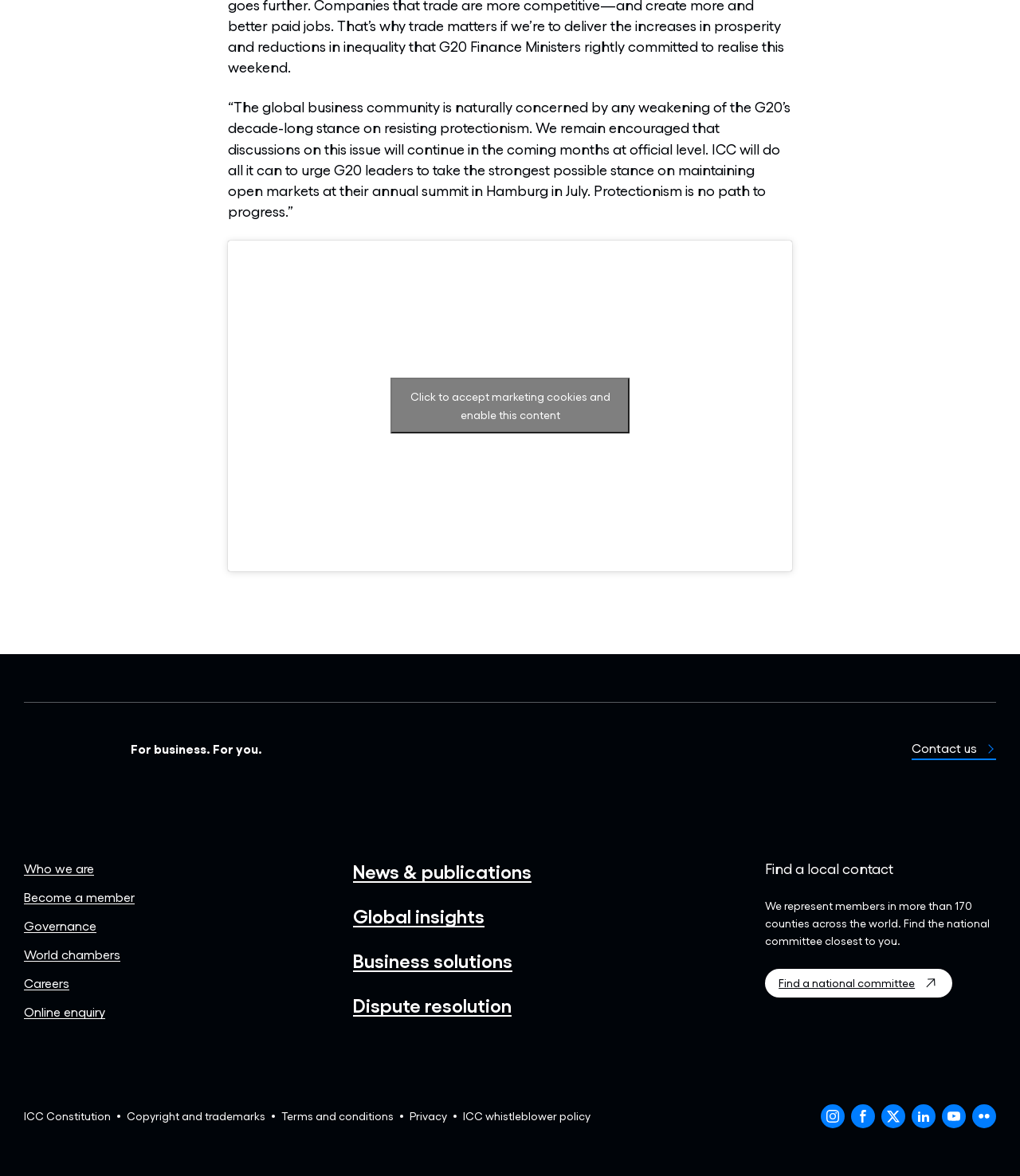Given the element description "Privacy", identify the bounding box of the corresponding UI element.

[0.402, 0.942, 0.438, 0.957]